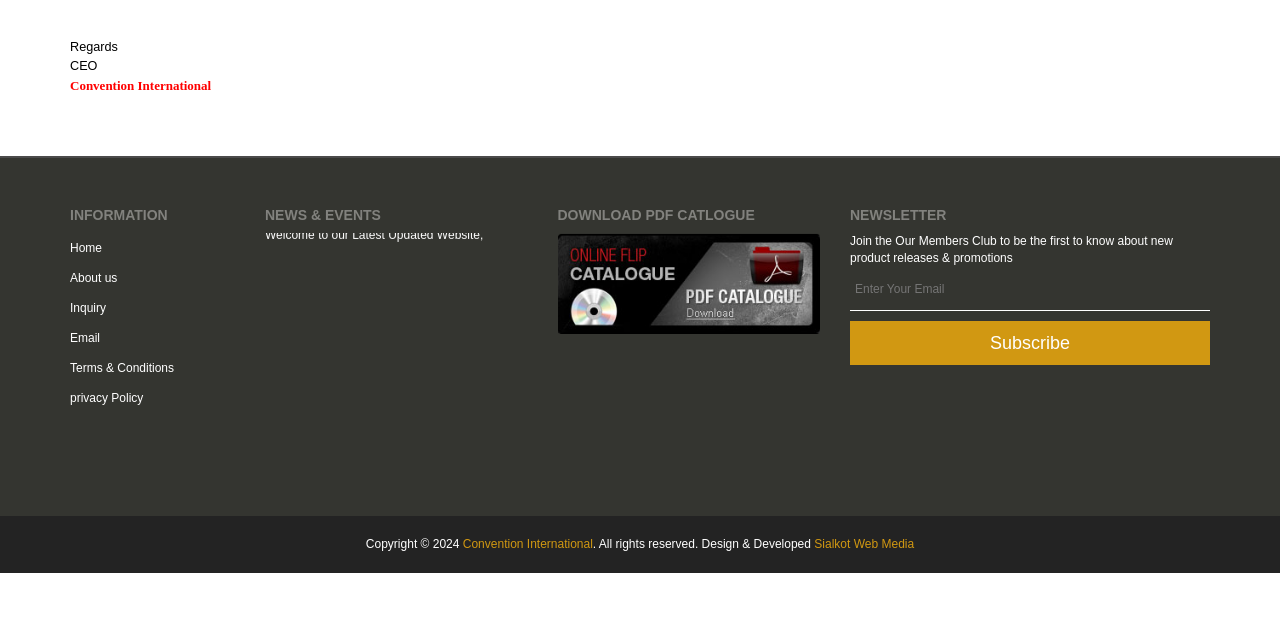Extract the bounding box coordinates for the UI element described as: "www.wrwa.gov.uk".

None